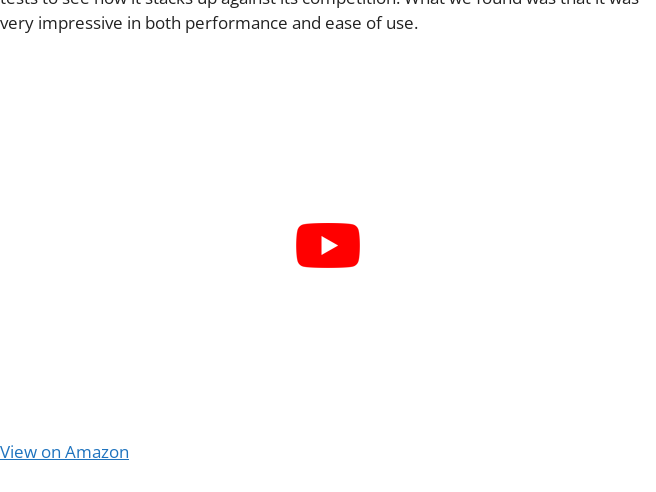What type of content is the accompanying text discussing? Based on the image, give a response in one word or a short phrase.

Hands-on testing of the vacuum